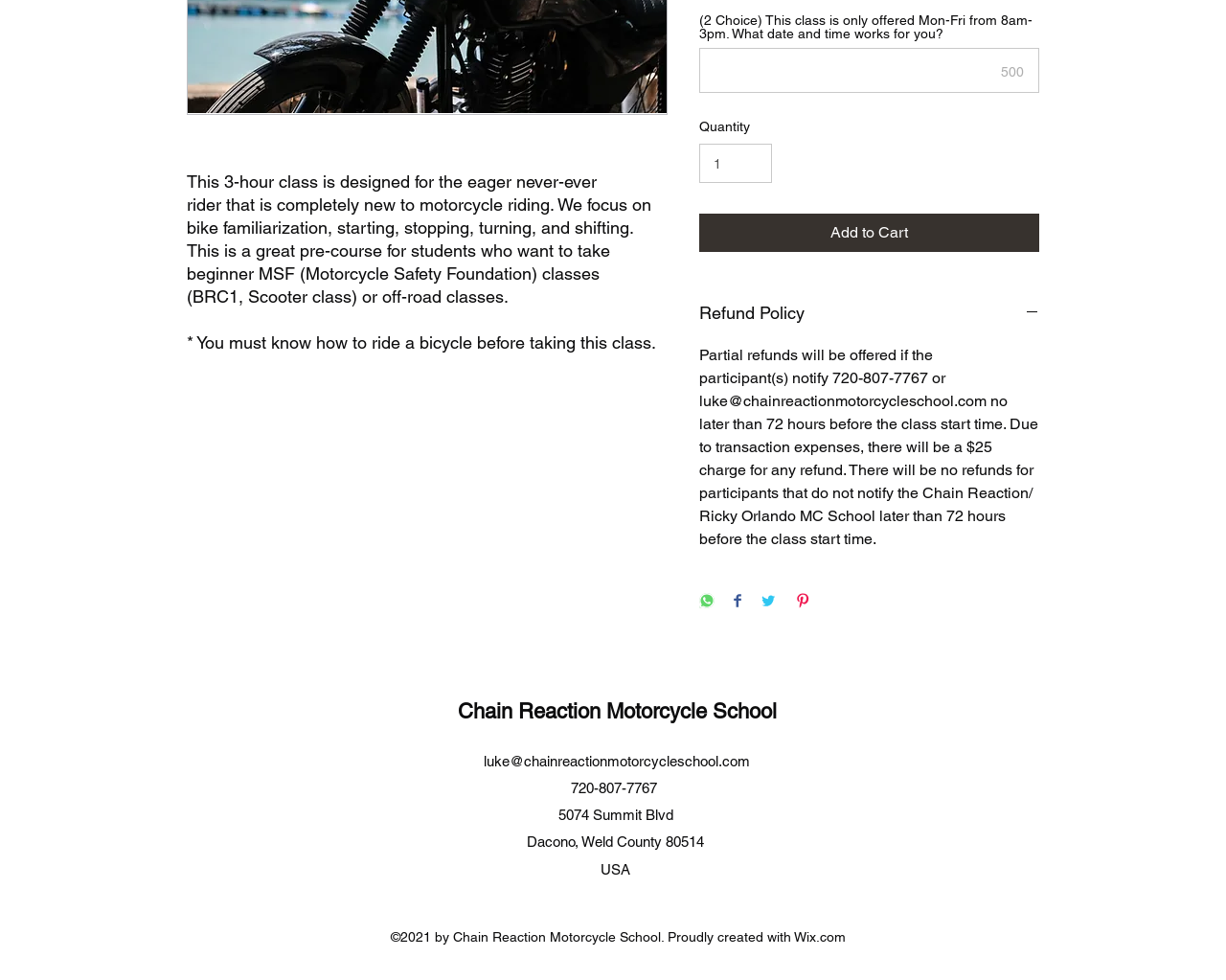Based on the element description "parent_node: 500", predict the bounding box coordinates of the UI element.

[0.57, 0.049, 0.848, 0.095]